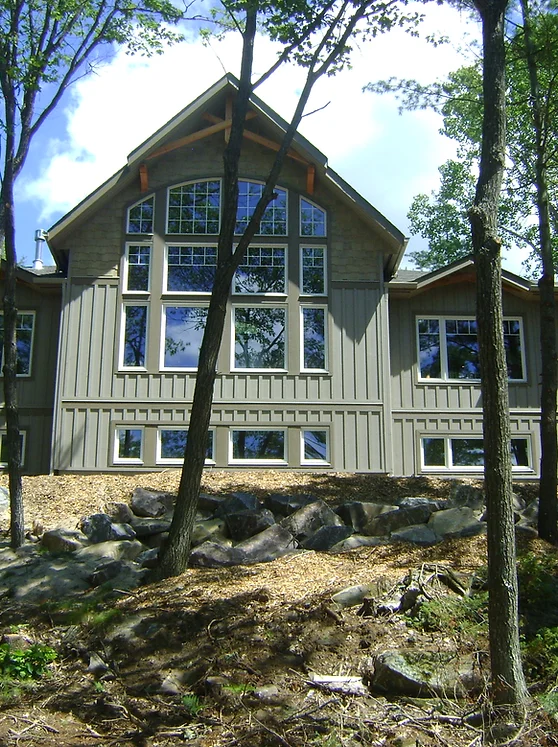What is the shape of the roof?
Give a detailed response to the question by analyzing the screenshot.

The caption highlights the steeply pitched roof as one of the prominent architectural features of the house, which allows us to determine its shape.